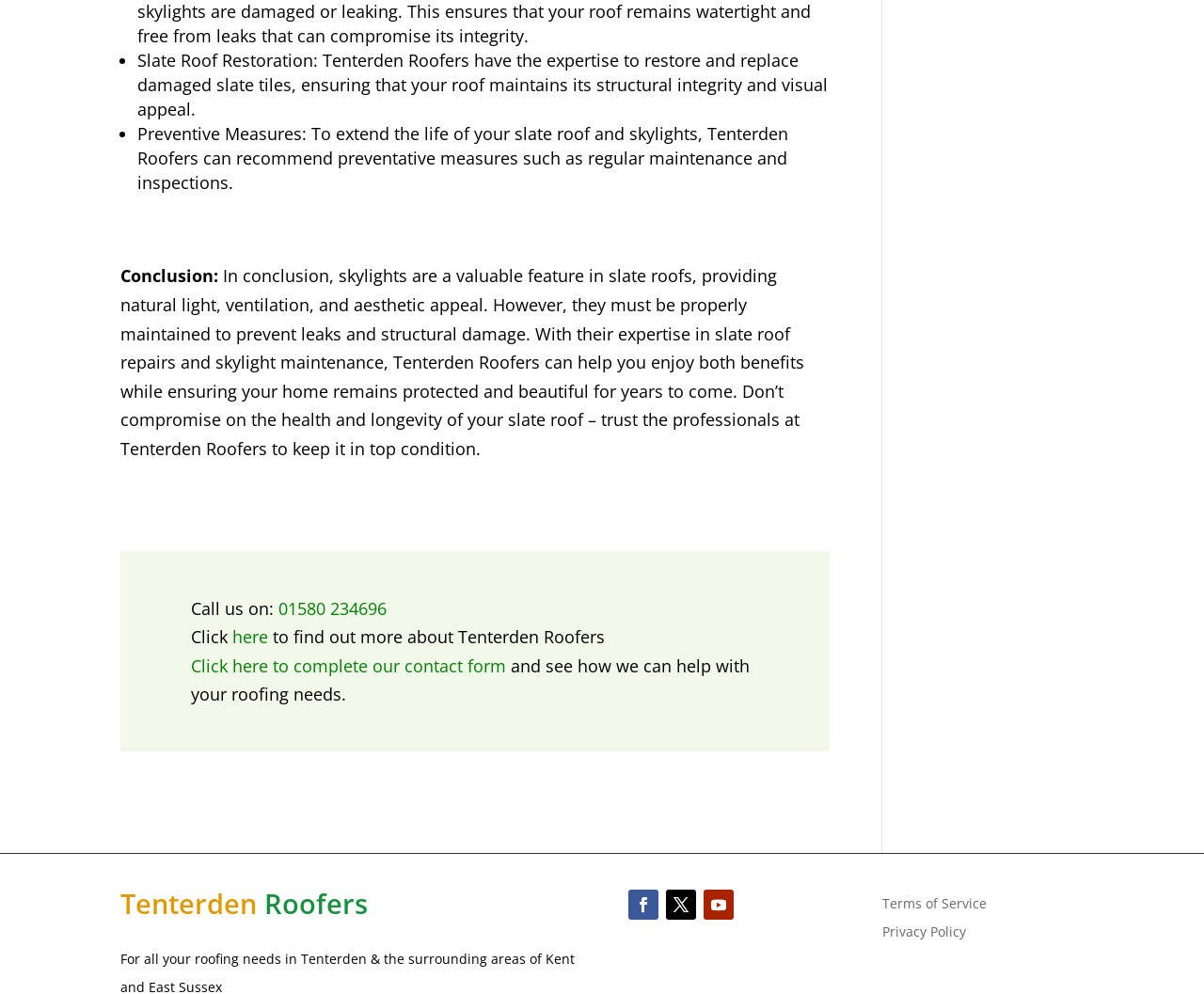Determine the bounding box coordinates of the UI element described below. Use the format (top-left x, top-left y, bottom-right x, bottom-right y) with floating point numbers between 0 and 1: here

[0.193, 0.629, 0.223, 0.652]